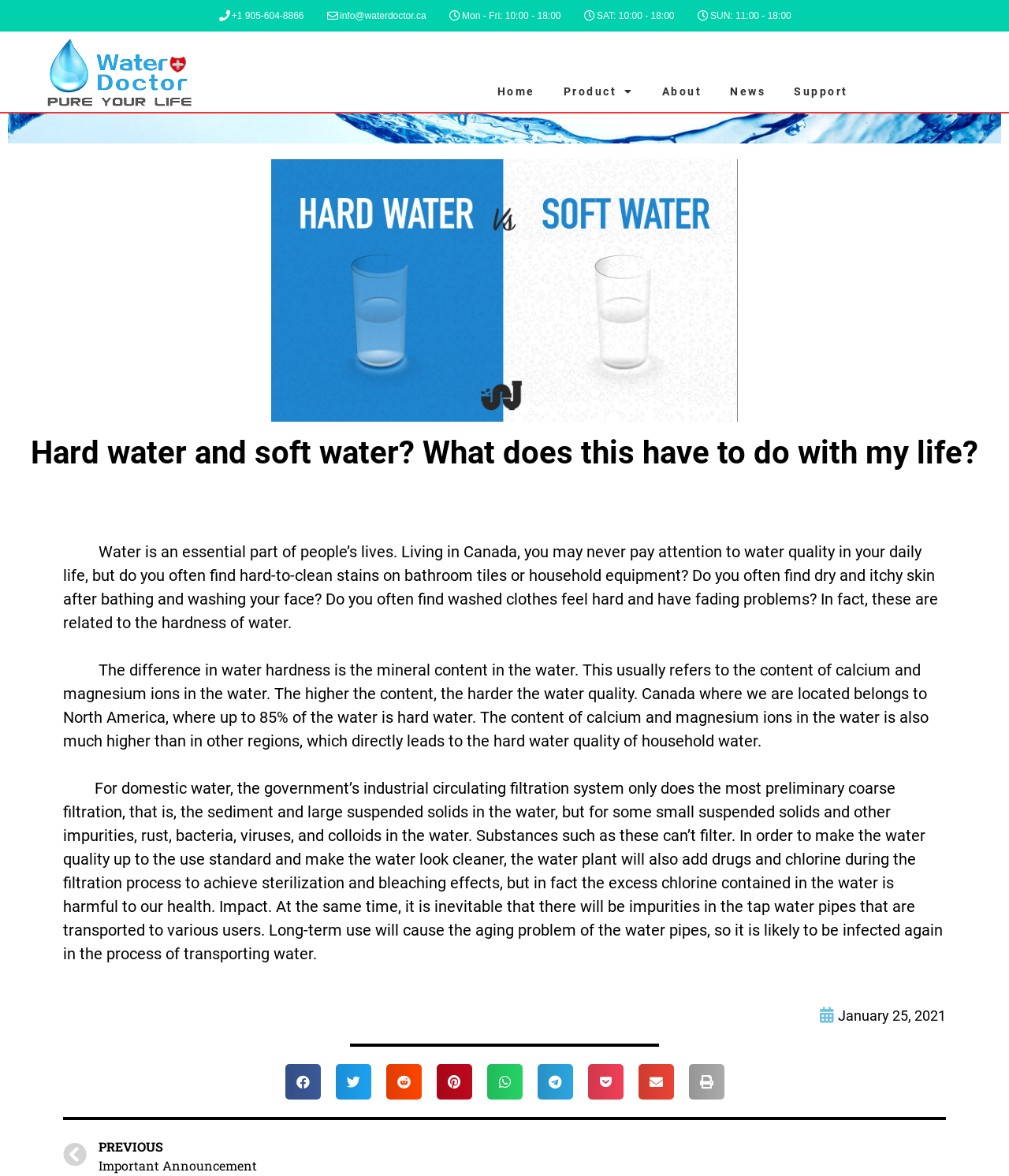Given the element description: "aria-label="Share on reddit"", predict the bounding box coordinates of this UI element. The coordinates must be four float numbers between 0 and 1, given as [left, top, right, bottom].

[0.382, 0.905, 0.418, 0.935]